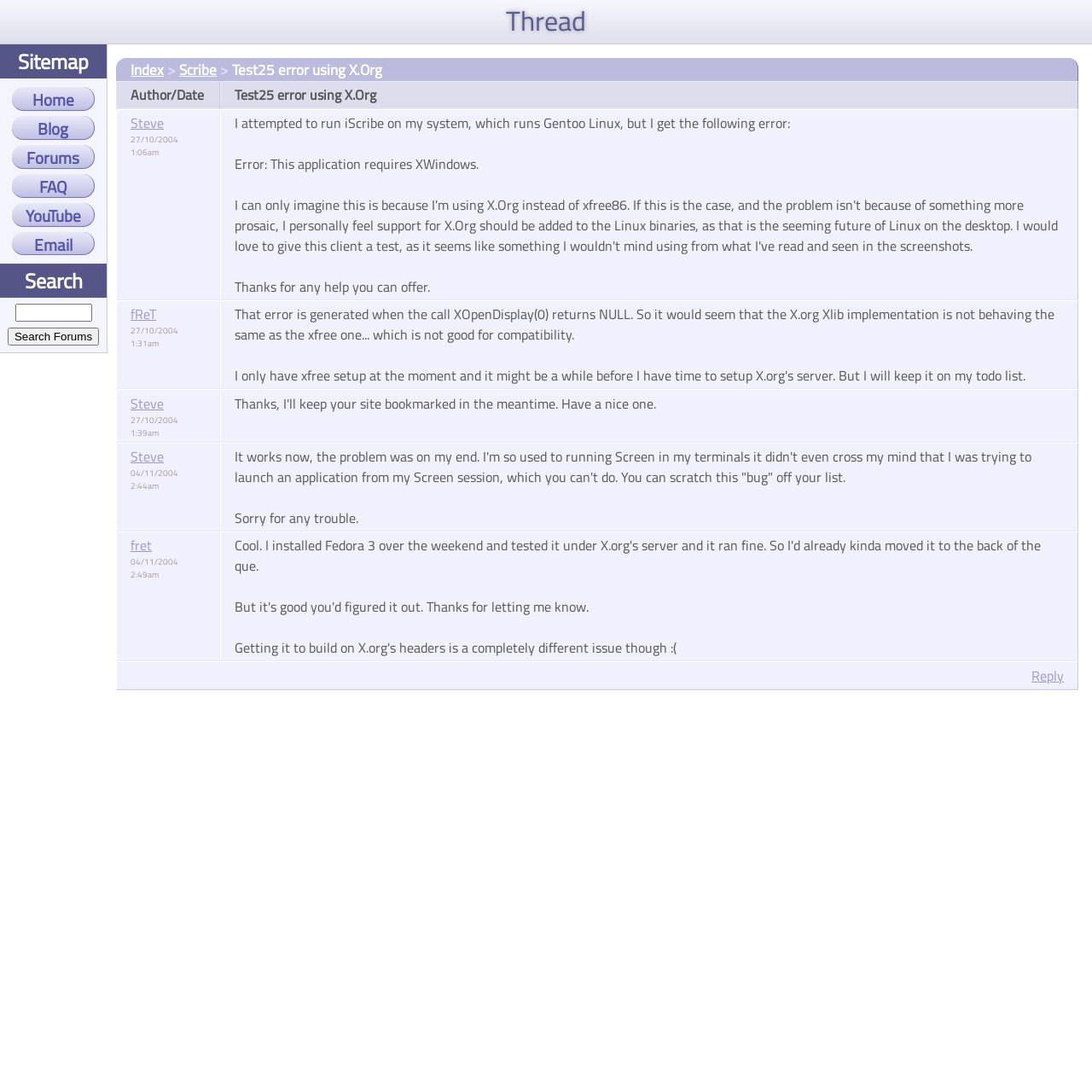What is the purpose of the search bar?
Using the details from the image, give an elaborate explanation to answer the question.

The search bar is located at the top of the webpage, and it has a button labeled 'Search Forums'. This suggests that the search bar is intended for searching within the forums section of the website.